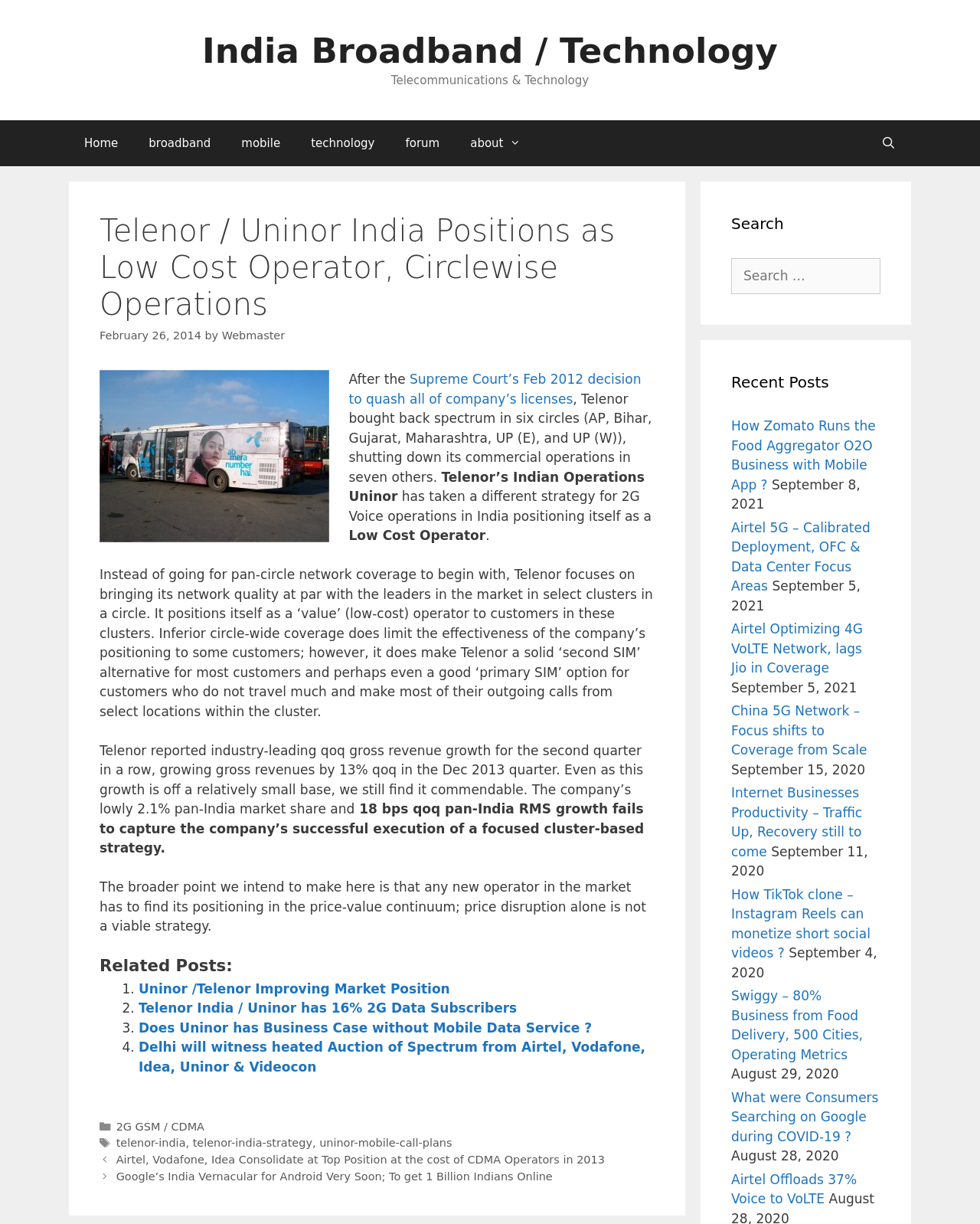What is the growth rate of Telenor's gross revenue?
Based on the image, provide a one-word or brief-phrase response.

13% qoq